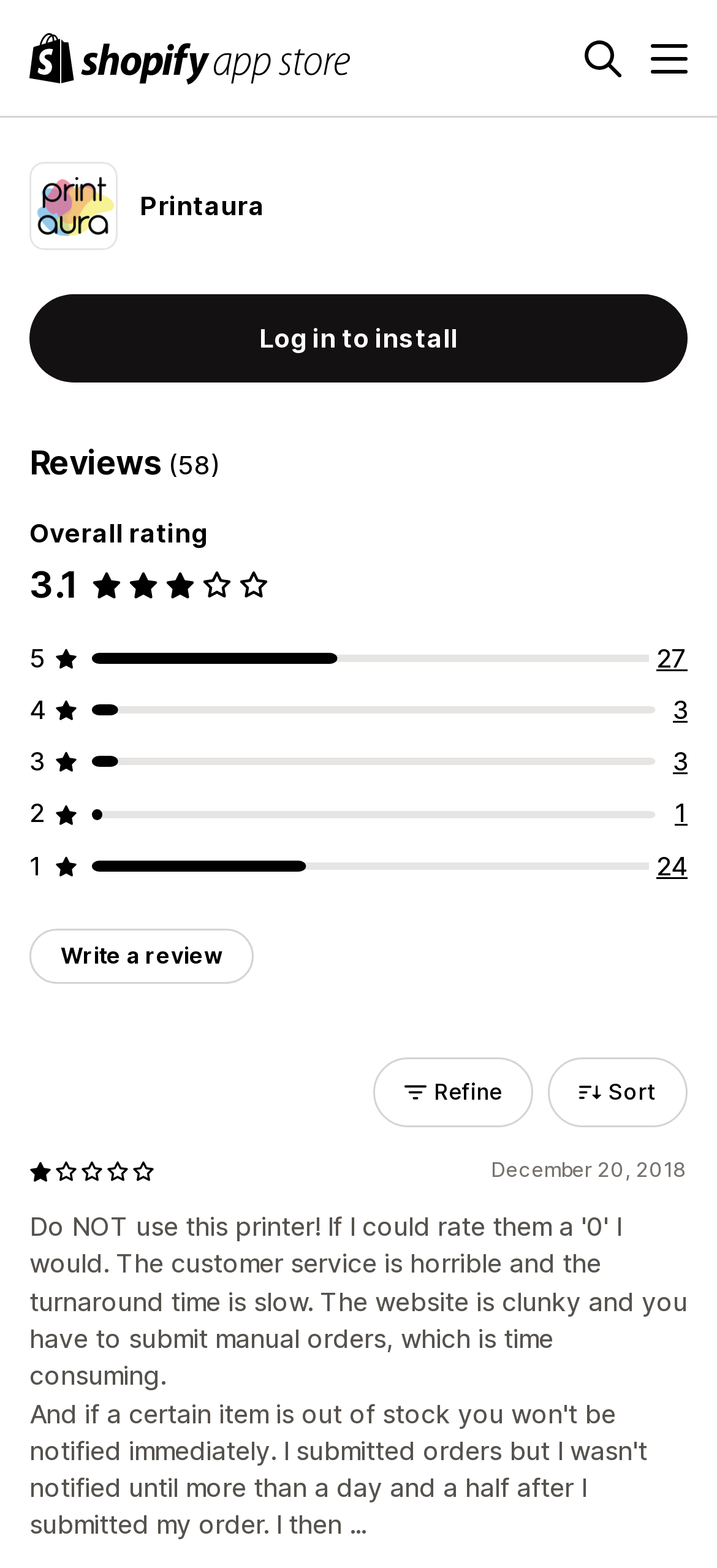Provide an in-depth caption for the webpage.

The webpage appears to be a product page for the "Printaura" app on the Shopify App Store. At the top left corner, there is a Shopify App Store logo, which is an image linked to the store's homepage. Next to it, there is a search button with a magnifying glass icon. On the top right corner, there is a menu button.

Below the top navigation bar, there is a figure with the "Printaura" logo, accompanied by a heading with the same text. Underneath, there is a call-to-action button to "Log in to install" the app.

The main content area is divided into two sections. The left section displays reviews and ratings for the app. There is a heading that reads "Reviews (58)" and a static text that says "Overall rating". Below it, there is a rating display showing 3.1 out of 5 stars. There are also links to view different numbers of total reviews.

On the right side of the reviews section, there is a button to "Write a review". Below it, there are several links to refine the reviews by rating, and a combobox to sort the reviews.

At the bottom of the page, there is an image of 1 out of 5 stars, which is likely a rating indicator. Next to it, there is a static text displaying a date, "December 20, 2018".